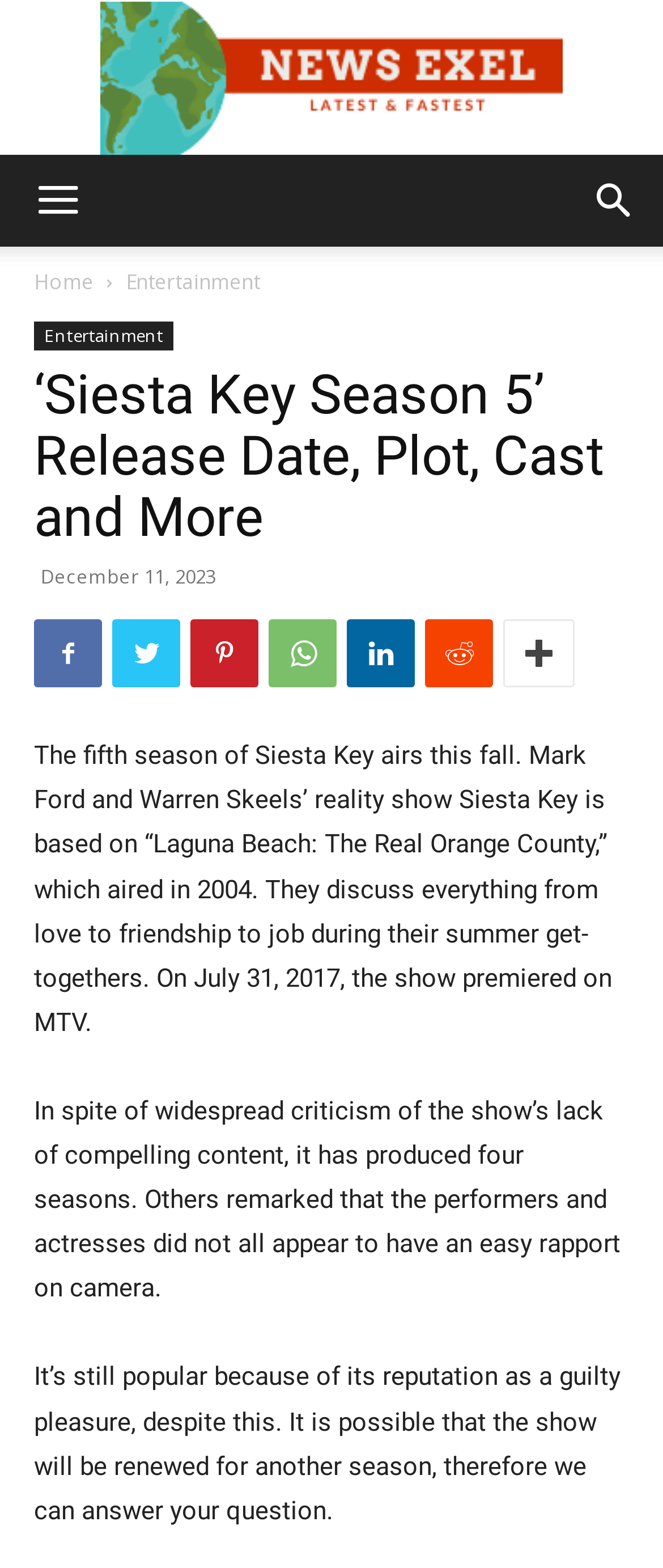Consider the image and give a detailed and elaborate answer to the question: 
What is the name of the reality show based on 'Laguna Beach: The Real Orange County'?

According to the StaticText element on the webpage, the reality show based on 'Laguna Beach: The Real Orange County' is Siesta Key, which is created by Mark Ford and Warren Skeels.